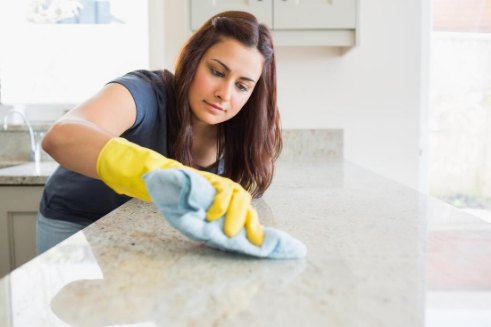Generate an in-depth description of the image.

In this serene and well-lit setting, a diligent maid is seen thoroughly cleaning a granite countertop. Dressed in a casual top and bright yellow rubber gloves, she employs a microfiber cloth to wipe down the smooth surface, ensuring it gleams to perfection. The image encapsulates the essence of professional housekeeping services, highlighting the commitment to delivering high-quality cleaning for both residential and commercial spaces. This reflection of hard work aligns with the values of a trusted cleaning company known for its reliable services in the Cypress, Texas area, where attention to detail and customer satisfaction are paramount. The scene resonates with the message that thorough cleaning is not just a task but an art, aiming to bring both cleanliness and comfort to homes.